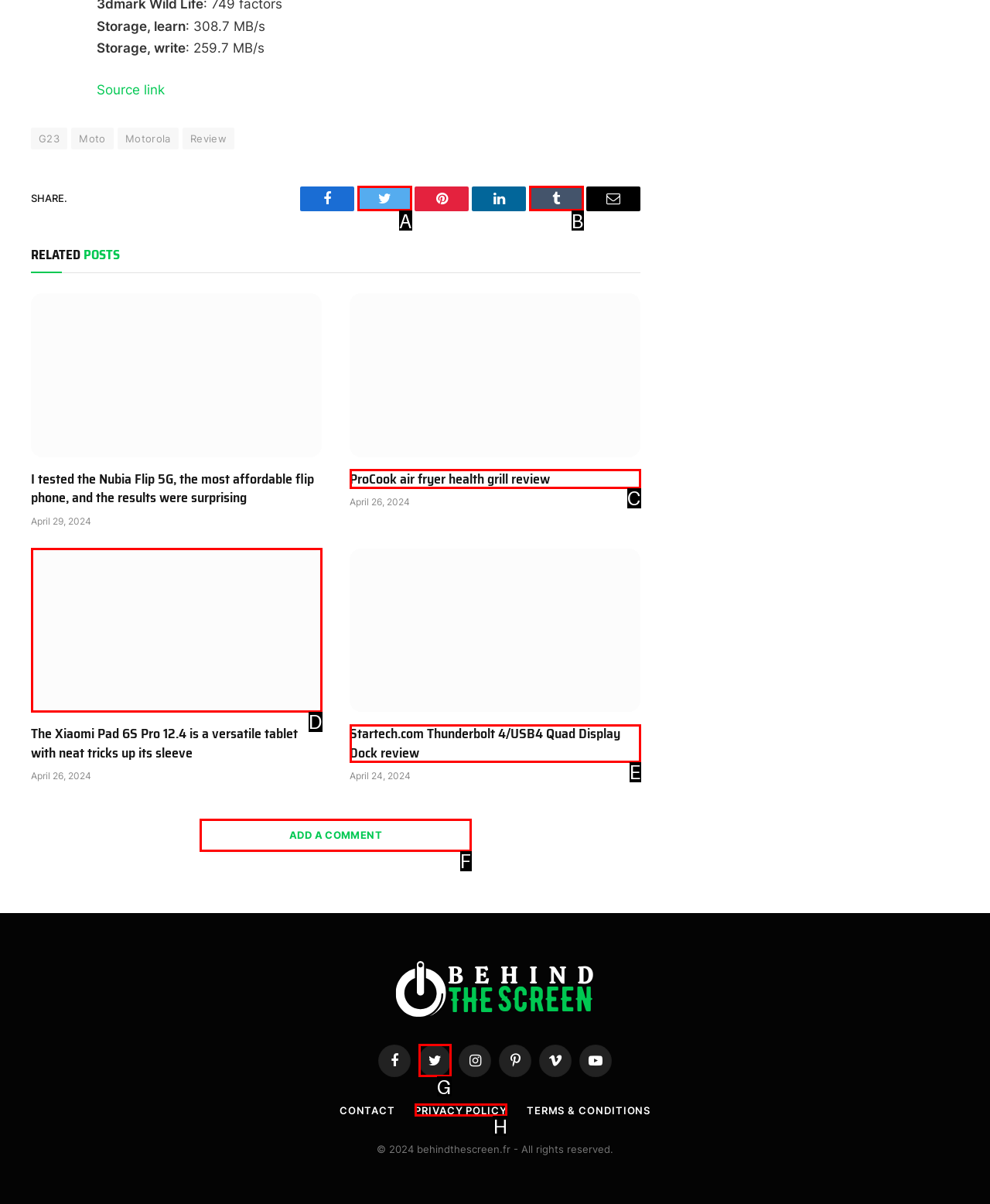Identify the correct UI element to click to achieve the task: Add a comment.
Answer with the letter of the appropriate option from the choices given.

F